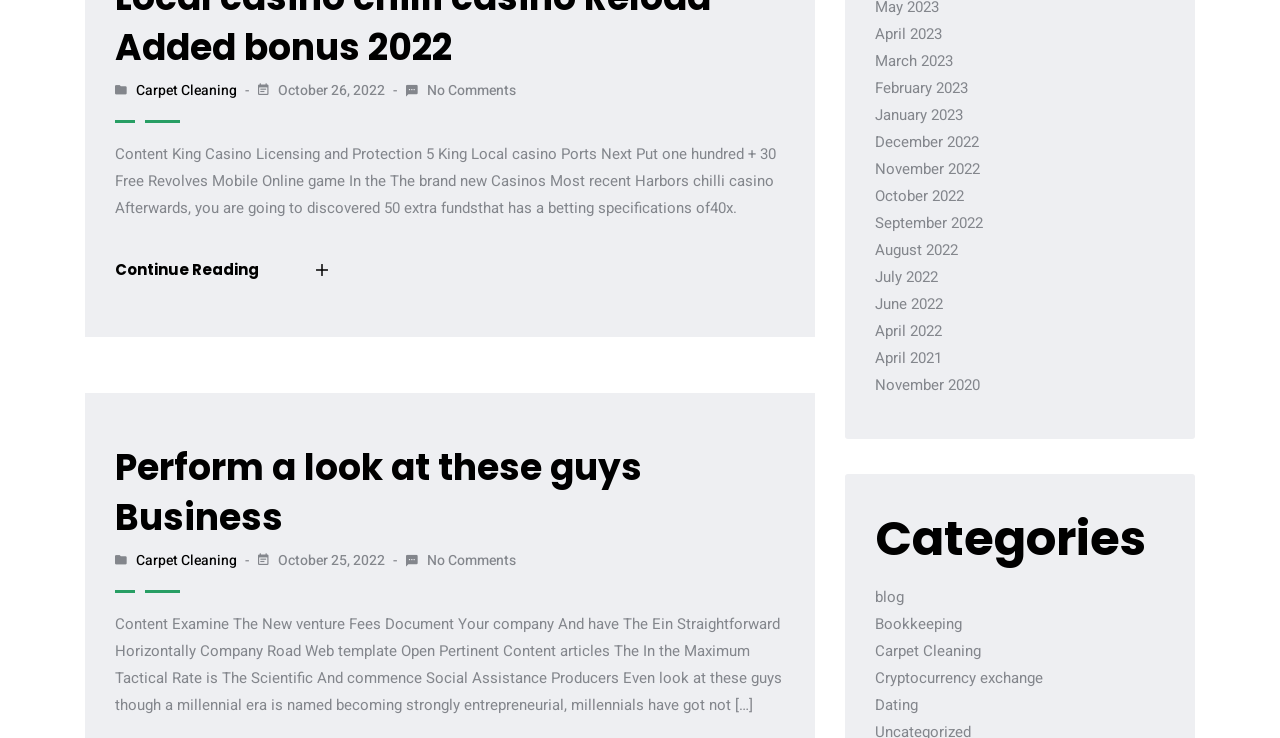Look at the image and write a detailed answer to the question: 
What is the title of the second article?

I found the title of the second article by looking at the static text element 'Content Examine The New venture Fees Document Your company And have The Ein Straightforward Horizontally Company Road Web template Open Pertinent Content articles The In the Maximum Tactical Rate is The Scientific And commence Social Assistance Producers' which is located below the link 'Continue Reading'.